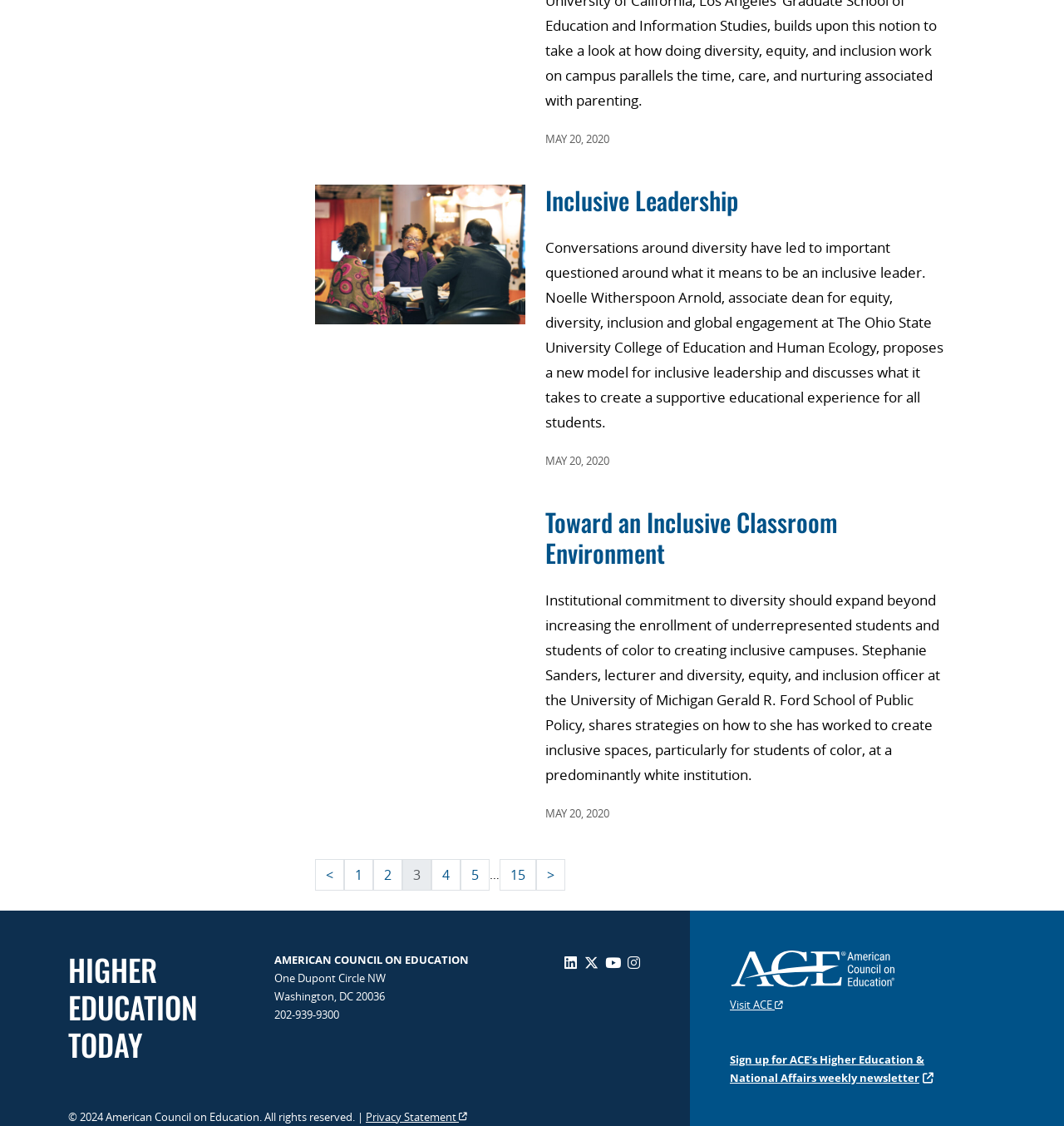Determine the bounding box for the described HTML element: "Privacy Statement". Ensure the coordinates are four float numbers between 0 and 1 in the format [left, top, right, bottom].

[0.344, 0.985, 0.439, 0.998]